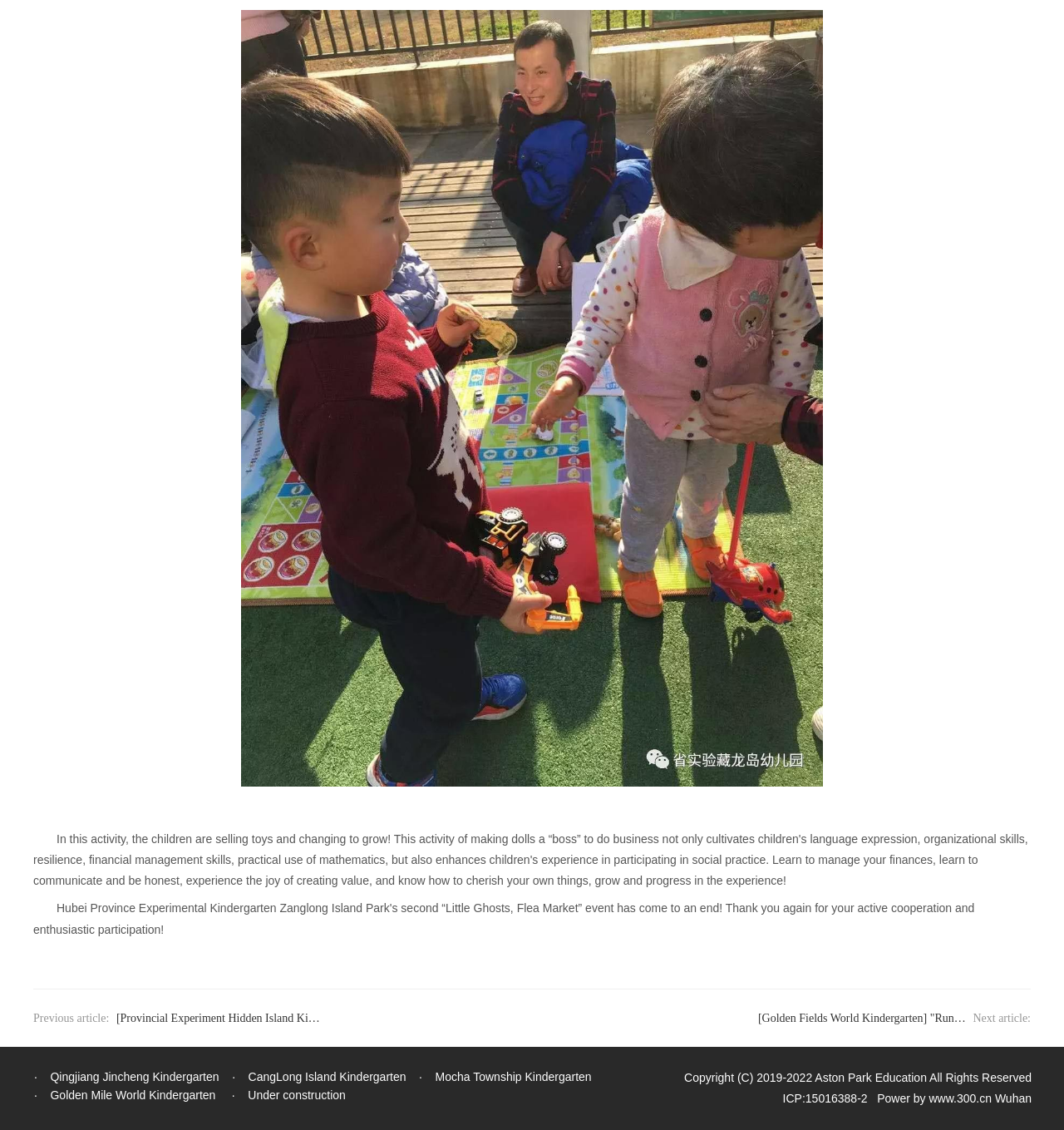Determine the bounding box coordinates of the clickable area required to perform the following instruction: "Go to Golden Mile World Kindergarten". The coordinates should be represented as four float numbers between 0 and 1: [left, top, right, bottom].

[0.047, 0.963, 0.203, 0.975]